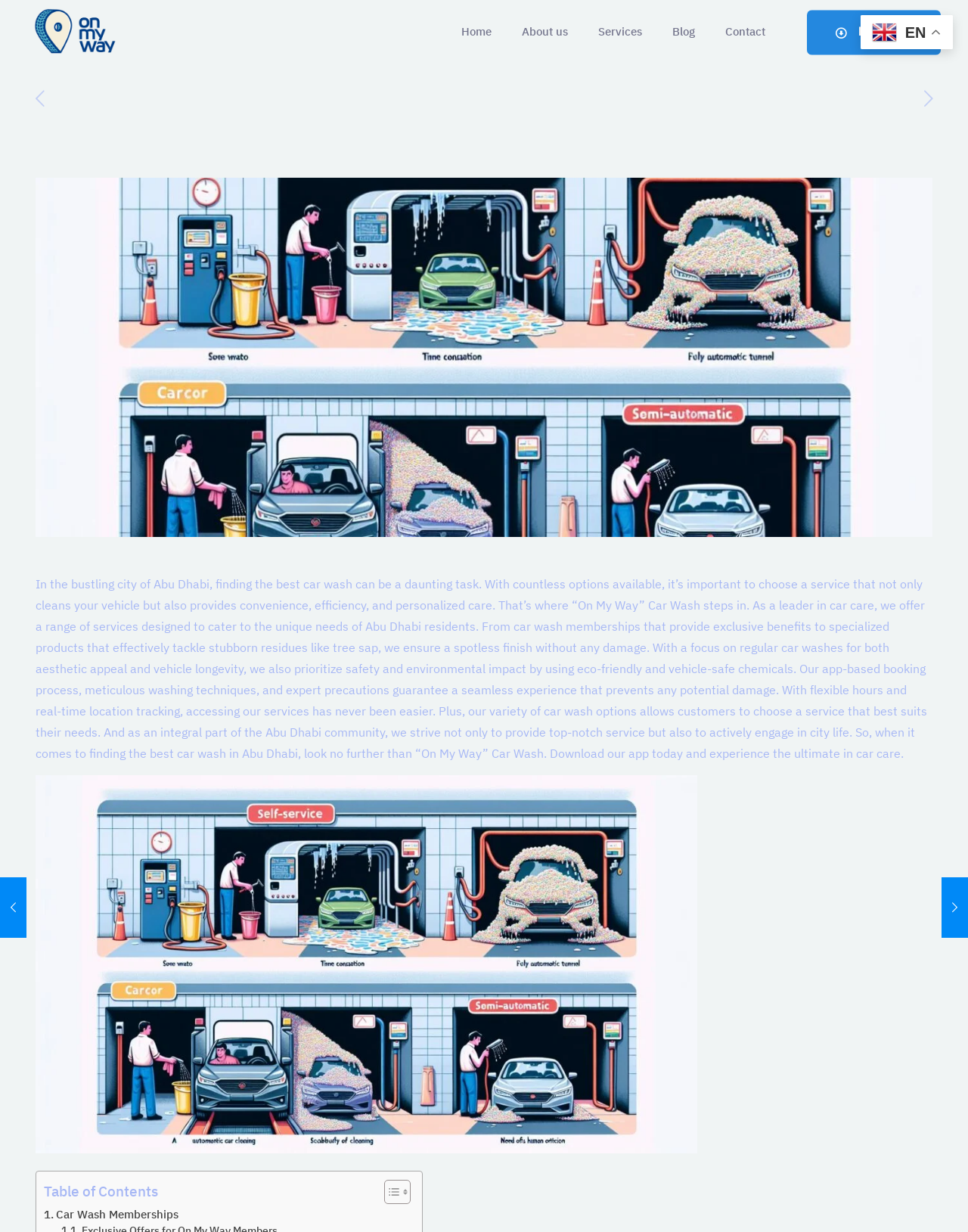With reference to the screenshot, provide a detailed response to the question below:
What type of chemicals are used by the car wash service?

The type of chemicals used by the car wash service can be found in the text, which states that they use 'eco-friendly and vehicle-safe chemicals'. This information is provided to reassure customers about the safety and environmental impact of the car wash service.